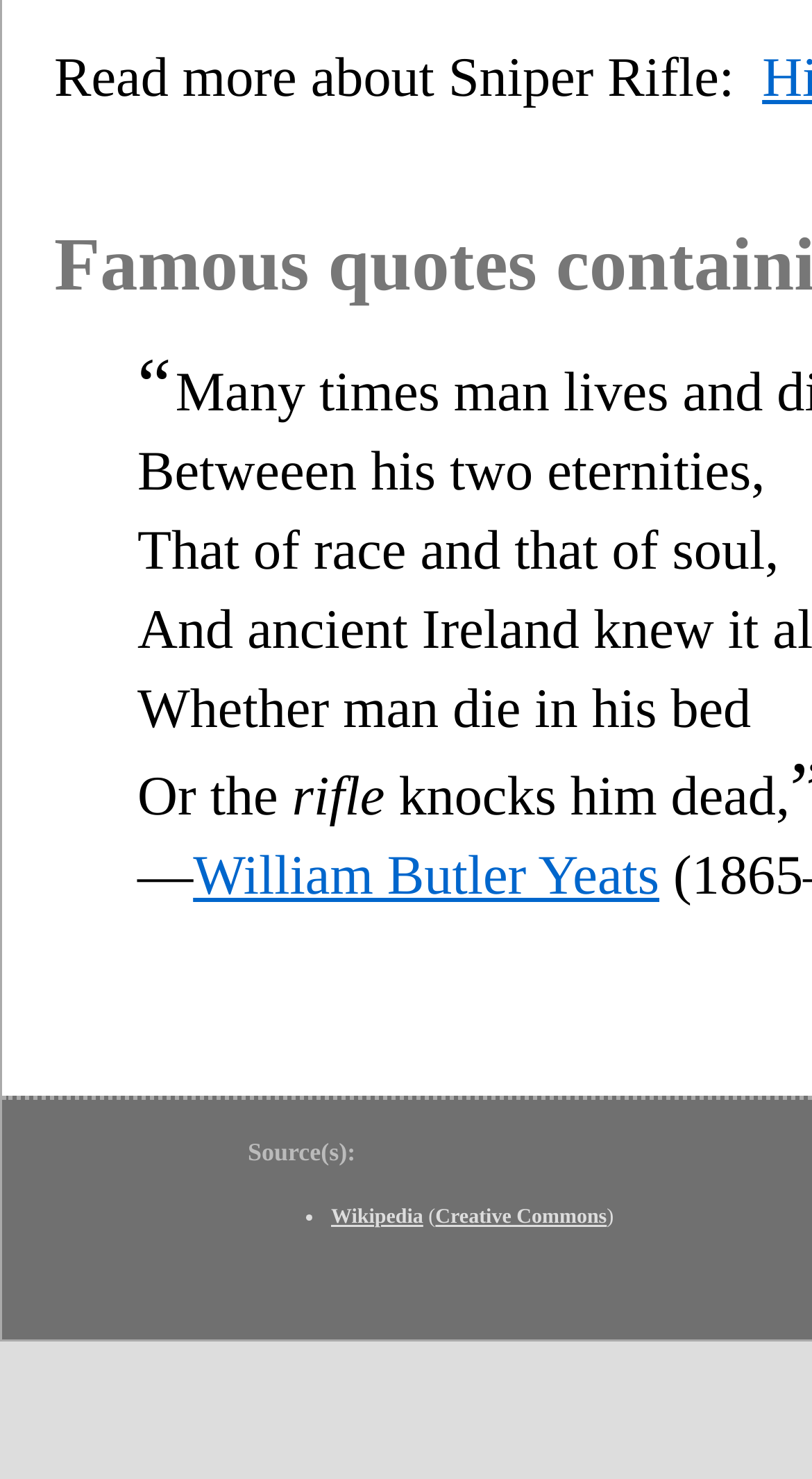What is the tone of the poem?
Use the screenshot to answer the question with a single word or phrase.

Contemplative